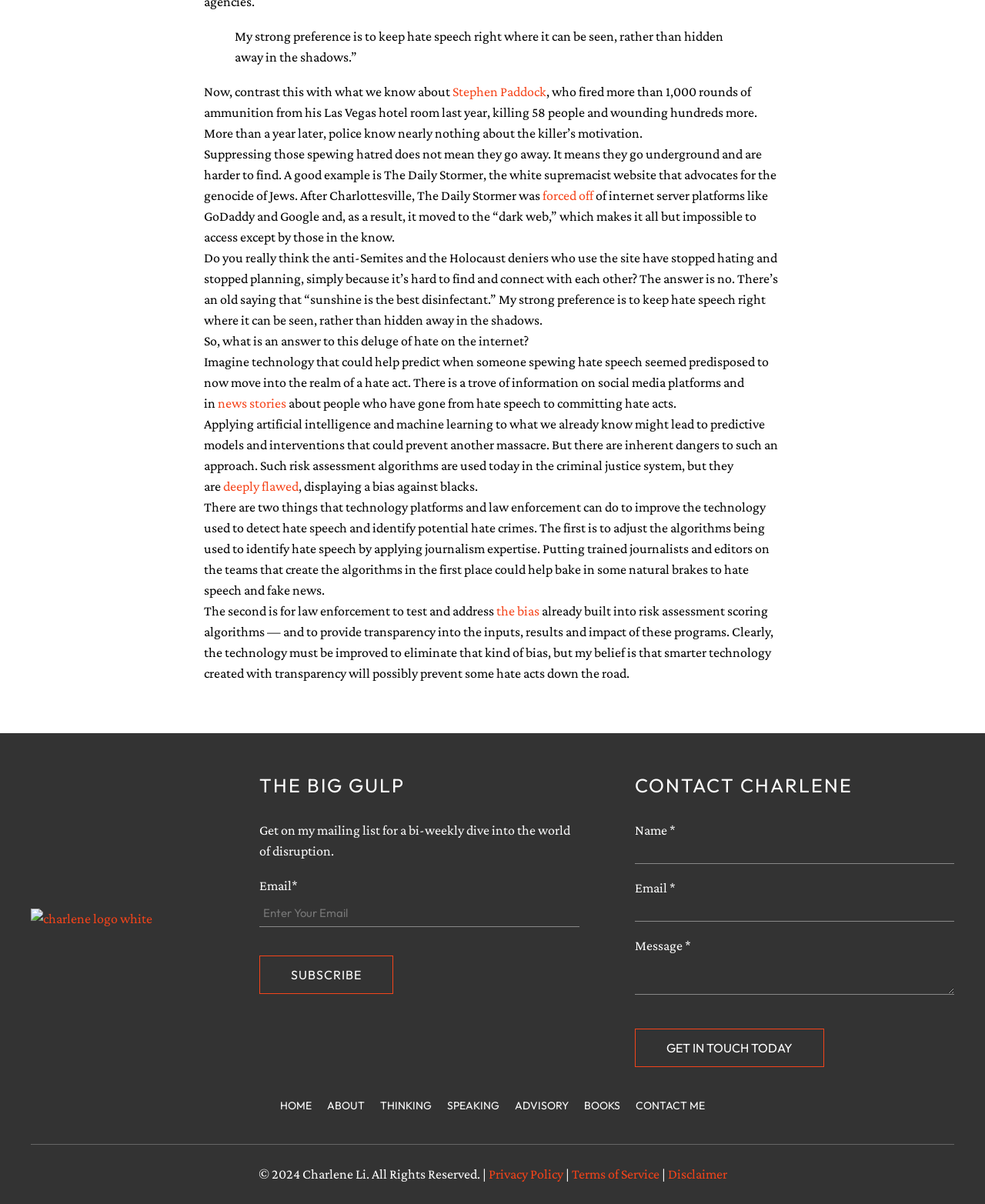Locate the coordinates of the bounding box for the clickable region that fulfills this instruction: "Click on the CONTACT ME link".

[0.645, 0.912, 0.716, 0.924]